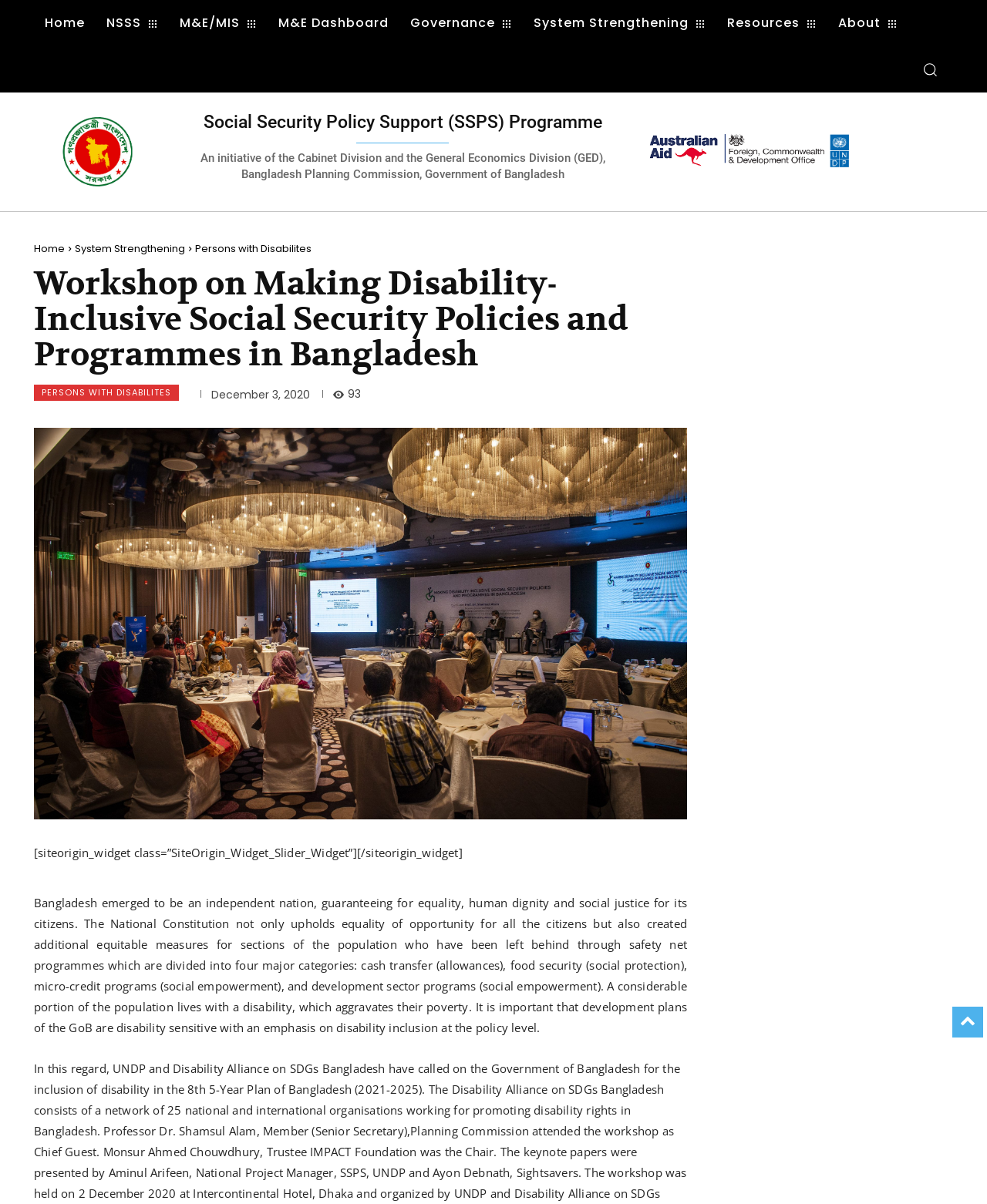Give a detailed explanation of the elements present on the webpage.

The webpage is about the Workshop on Making Disability-Inclusive Social Security Policies and Programmes in Bangladesh, organized by the Social Security Policy Support (SSPS) Programme. 

At the top, there is a navigation menu with 9 links: Home, NSSS, M&E/MIS, M&E Dashboard, Governance, System Strengthening, Resources, and About. Each link has a corresponding small image beside it. 

On the top left, there is a logo of the SSPS Programme, and a search button is located on the top right. 

Below the navigation menu, there is a heading that reads "Social Security Policy Support (SSPS) Programme". 

Next to the heading, there is a table with some information, but the content is not specified. 

Below the table, there is a paragraph of text that describes the initiative of the Cabinet Division and the General Economics Division (GED), Bangladesh Planning Commission, Government of Bangladesh. 

On the right side, there is a large image, and below it, there are 4 links: Home, System Strengthening, Persons with Disabilities, and another link with the same title as the webpage. 

Below these links, there is a heading that reads "Workshop on Making Disability-Inclusive Social Security Policies and Programmes in Bangladesh". 

Next to the heading, there is a link that reads "PERSONS WITH DISABILITES", and a time element that displays the date "December 3, 2020". 

The main content of the webpage is a long paragraph that discusses the importance of disability inclusion in Bangladesh's development plans, highlighting the need for disability-sensitive policies and programmes.